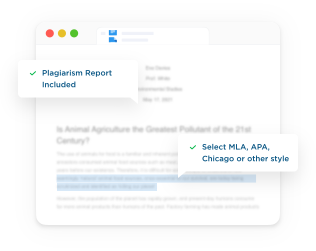What is the likely purpose of the structured layout?
Examine the webpage screenshot and provide an in-depth answer to the question.

The background of the image suggests a structured layout, which is likely intended to aid users in drafting or editing academic essays, providing a organized framework for their writing.